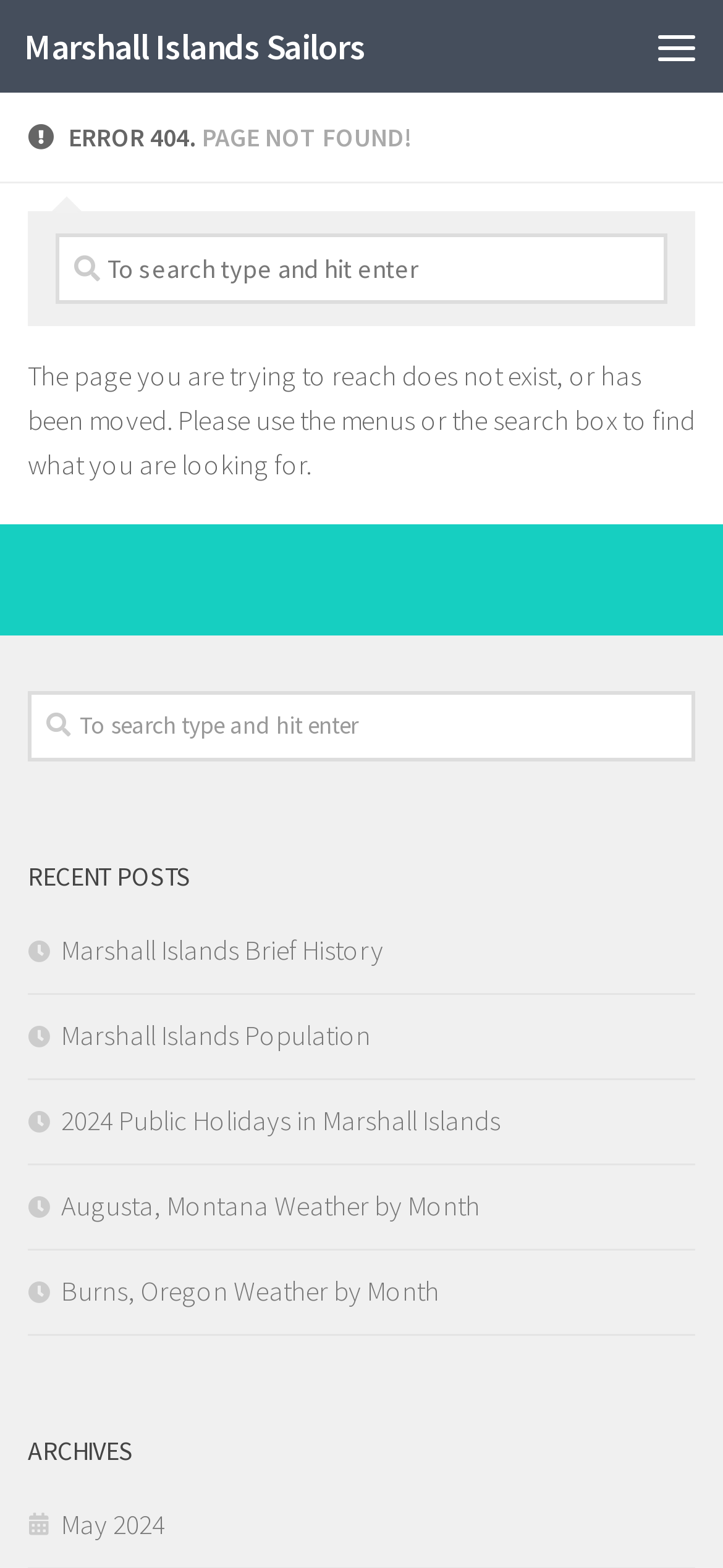Kindly determine the bounding box coordinates for the area that needs to be clicked to execute this instruction: "Click on the Marshall Islands Brief History link".

[0.038, 0.594, 0.531, 0.617]